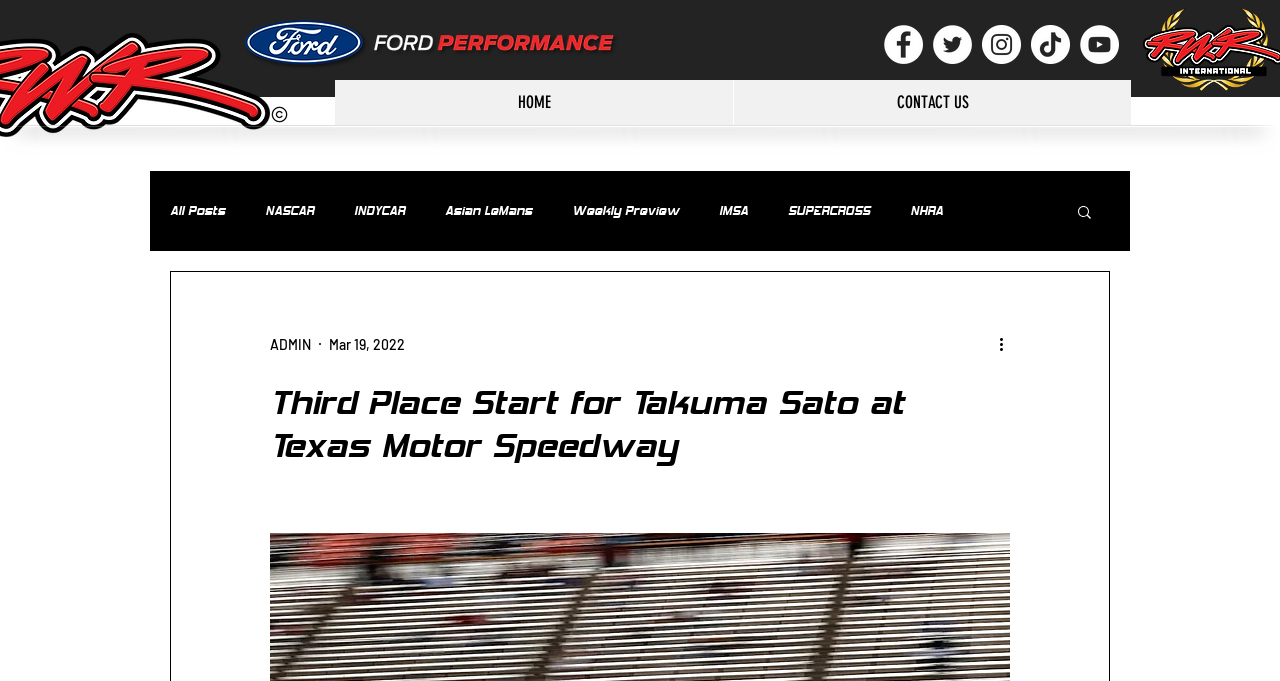Given the webpage screenshot, identify the bounding box of the UI element that matches this description: "Weekly Preview".

[0.447, 0.298, 0.53, 0.322]